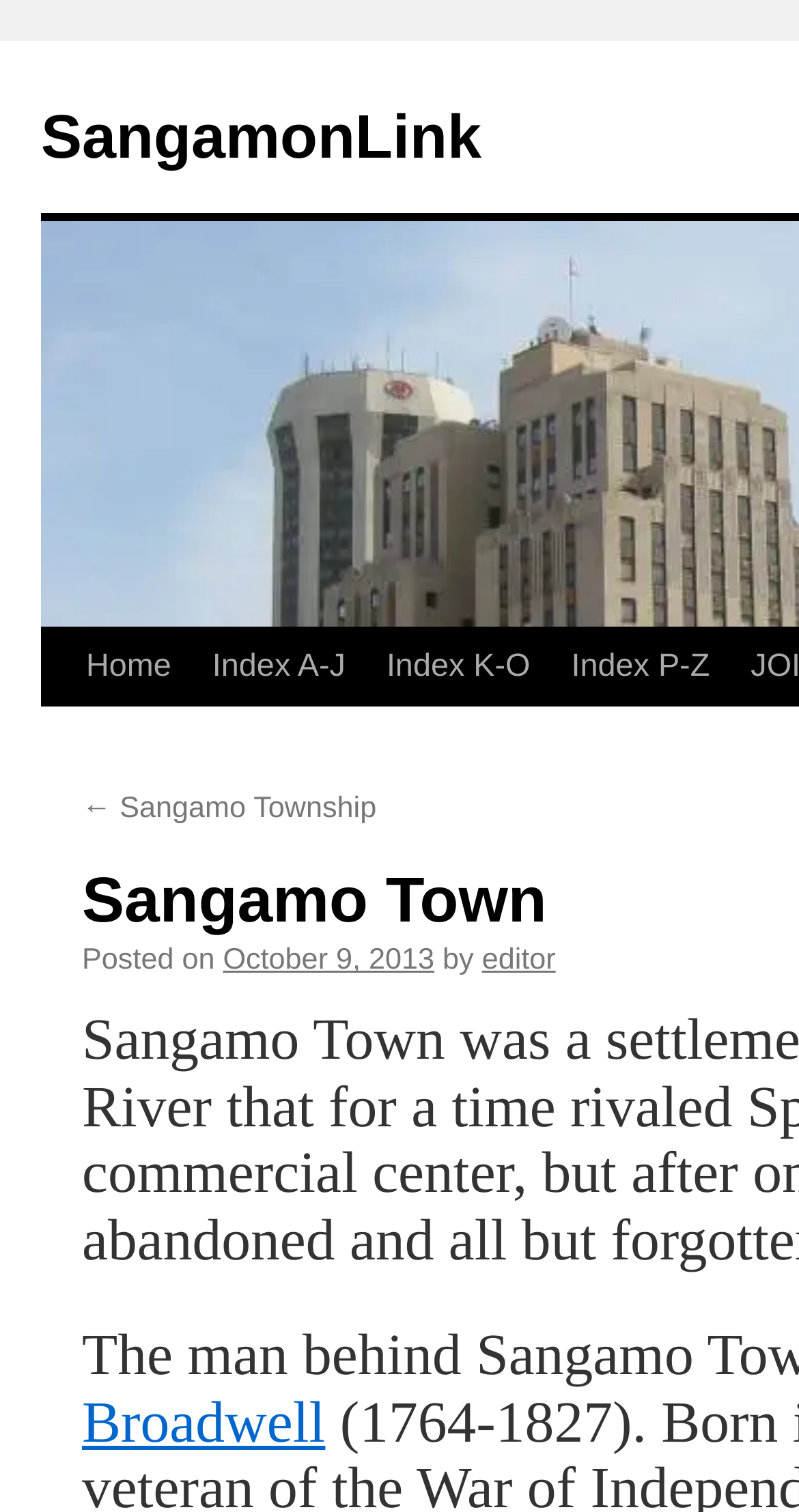Give a one-word or short phrase answer to the question: 
What is the date of the posted article?

October 9, 2013